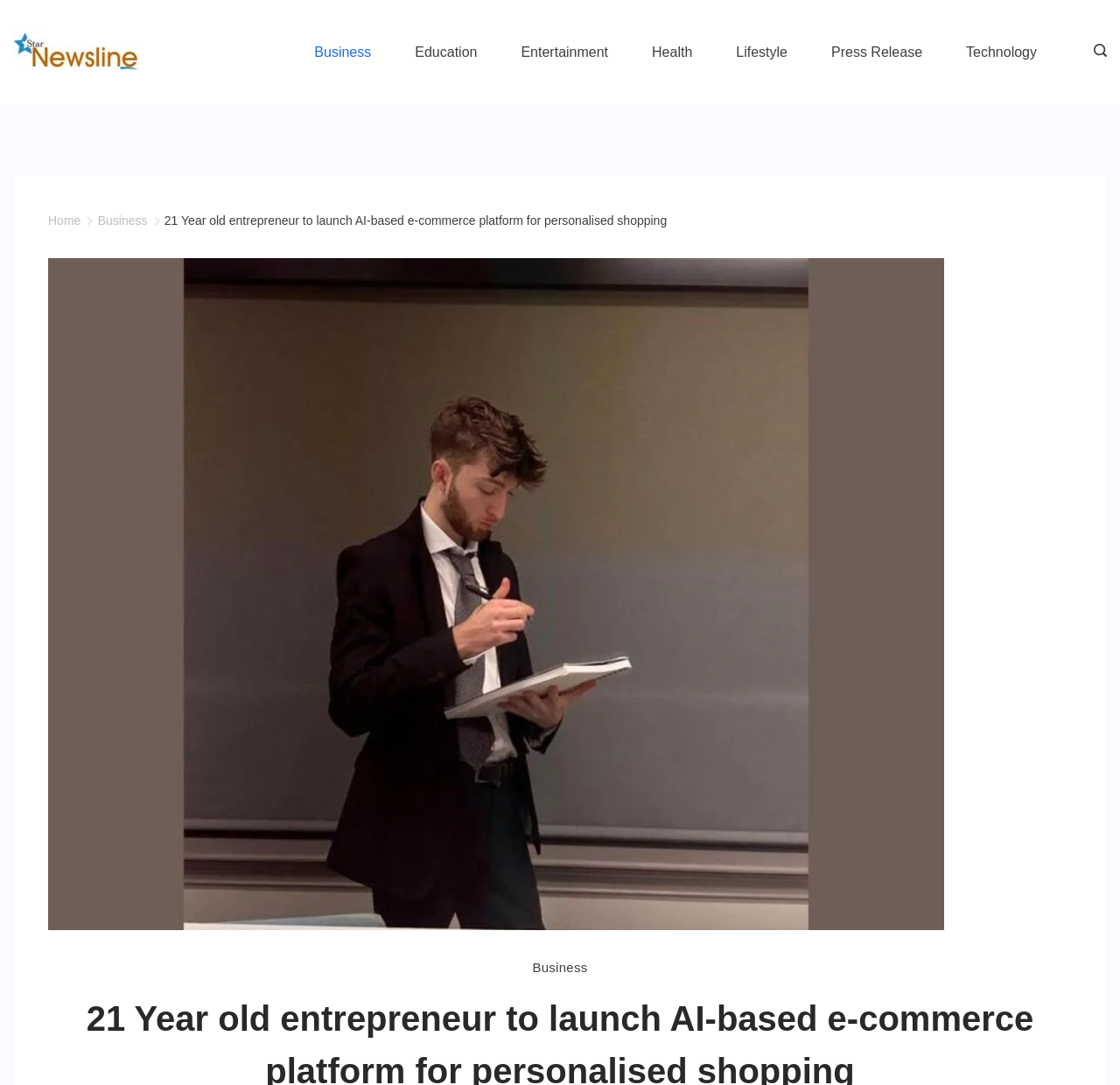Please find the bounding box for the UI component described as follows: "parent_node: Star Newsline".

[0.012, 0.029, 0.129, 0.068]